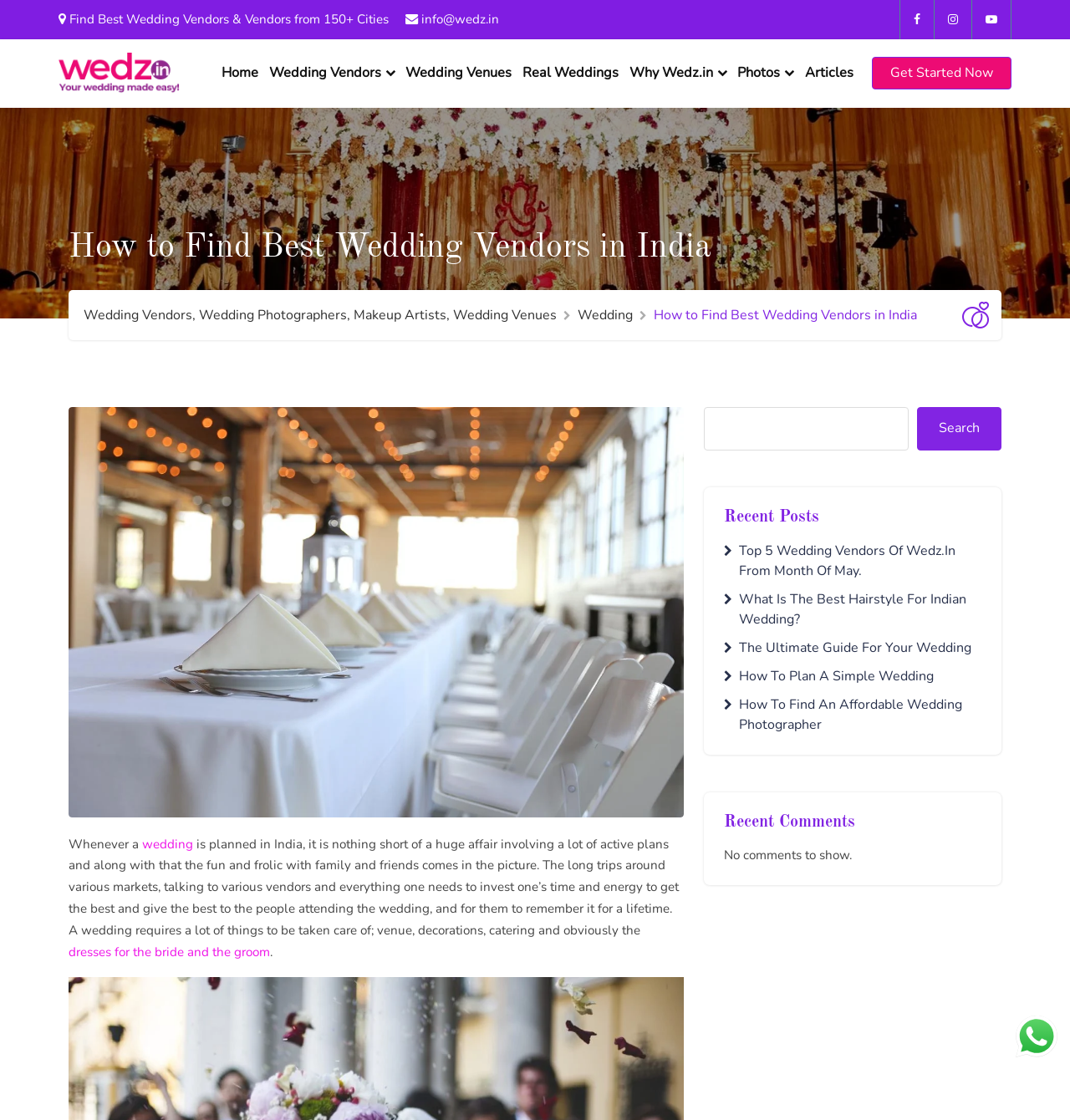Determine the bounding box coordinates of the region that needs to be clicked to achieve the task: "View wedding vendors".

[0.246, 0.035, 0.374, 0.096]